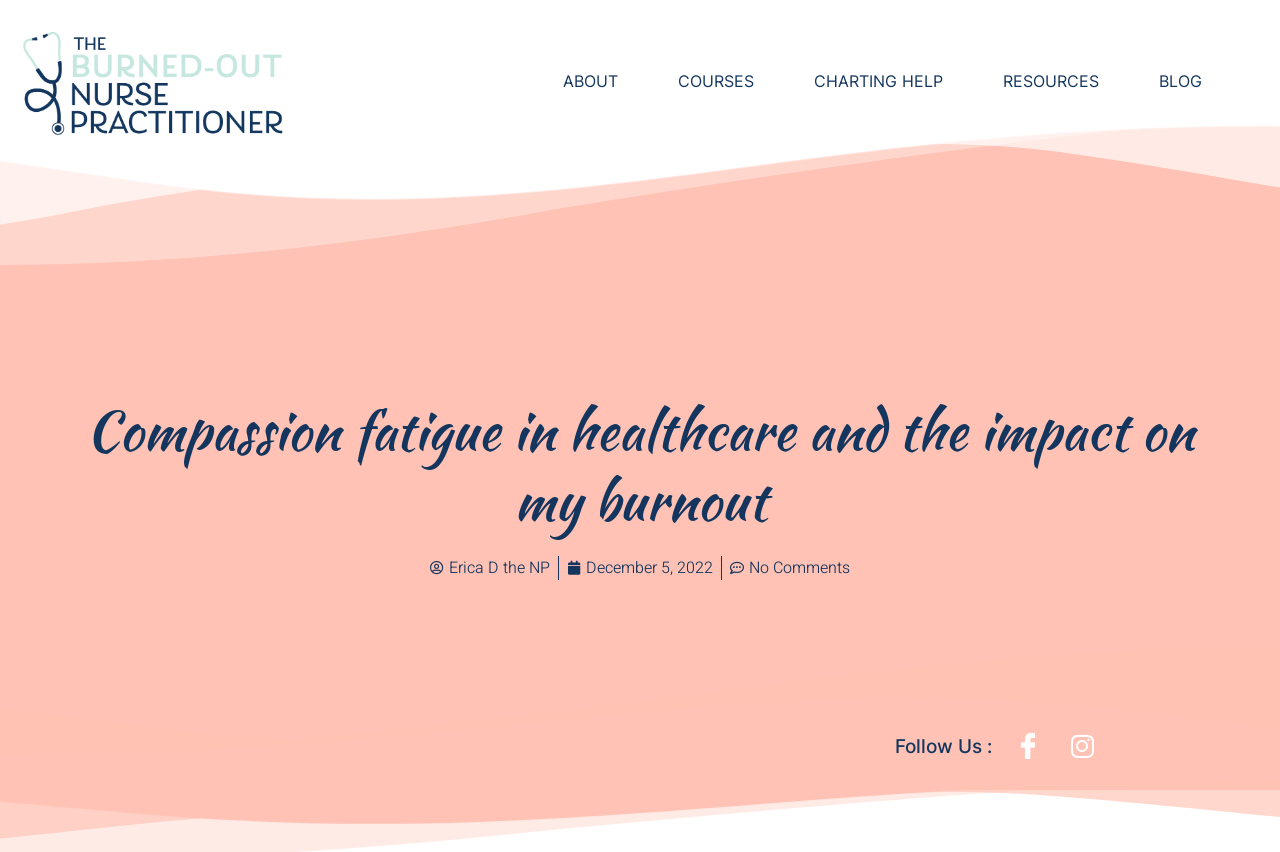Locate the bounding box coordinates of the element that should be clicked to fulfill the instruction: "Read the blog post titled 'Compassion fatigue in healthcare and the impact on my burnout'".

[0.051, 0.465, 0.949, 0.63]